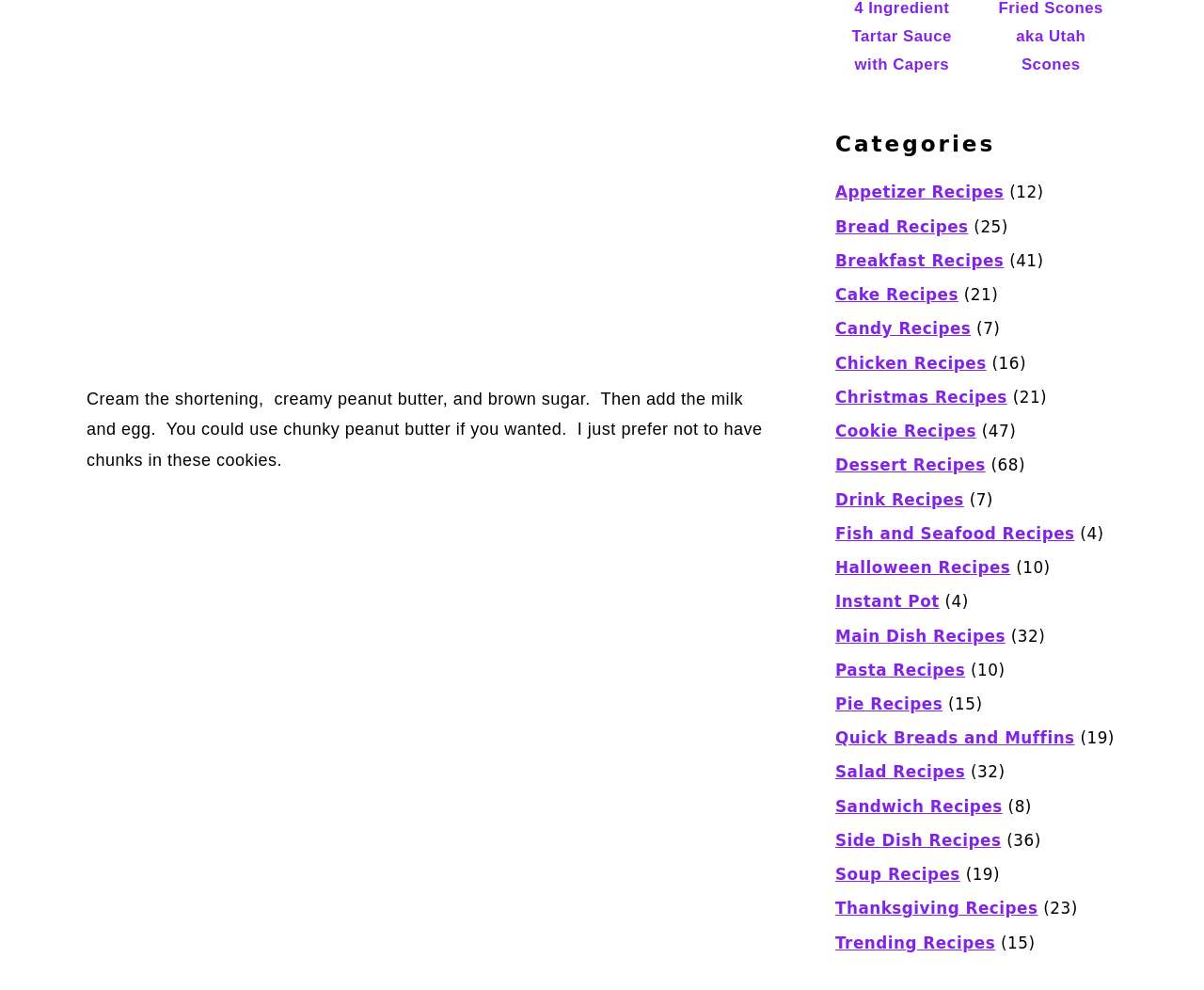Please identify the bounding box coordinates of the region to click in order to complete the given instruction: "Explore Main Dish Recipes". The coordinates should be four float numbers between 0 and 1, i.e., [left, top, right, bottom].

[0.694, 0.633, 0.835, 0.652]